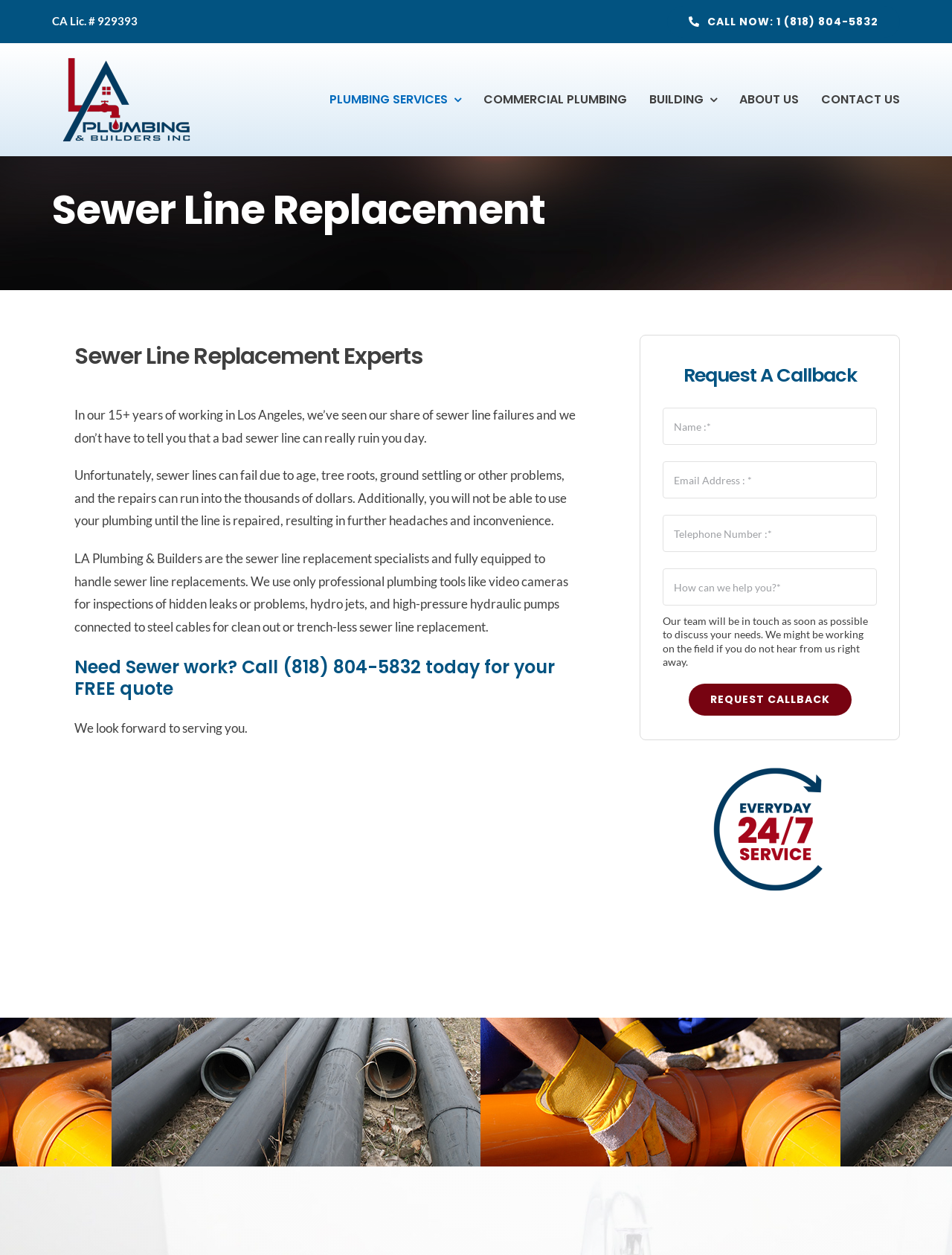What is the company's promise regarding response time?
Using the image, elaborate on the answer with as much detail as possible.

I found the company's promise regarding response time by looking at the text below the 'Request A Callback' form, which says 'Our team will be in touch as soon as possible to discuss your needs'.